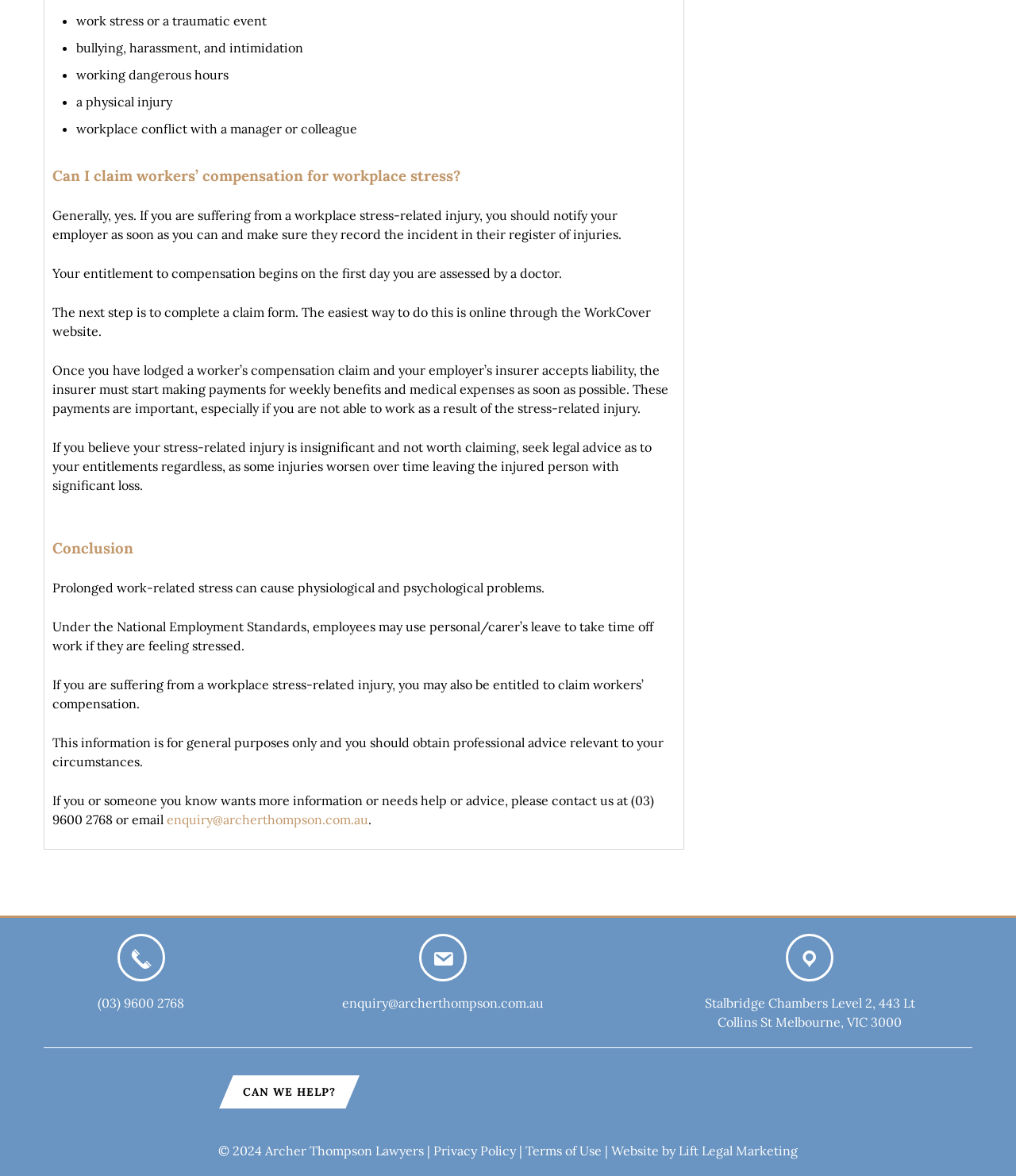Could you highlight the region that needs to be clicked to execute the instruction: "Click 'Terms of Use' to view terms and conditions"?

[0.517, 0.972, 0.592, 0.985]